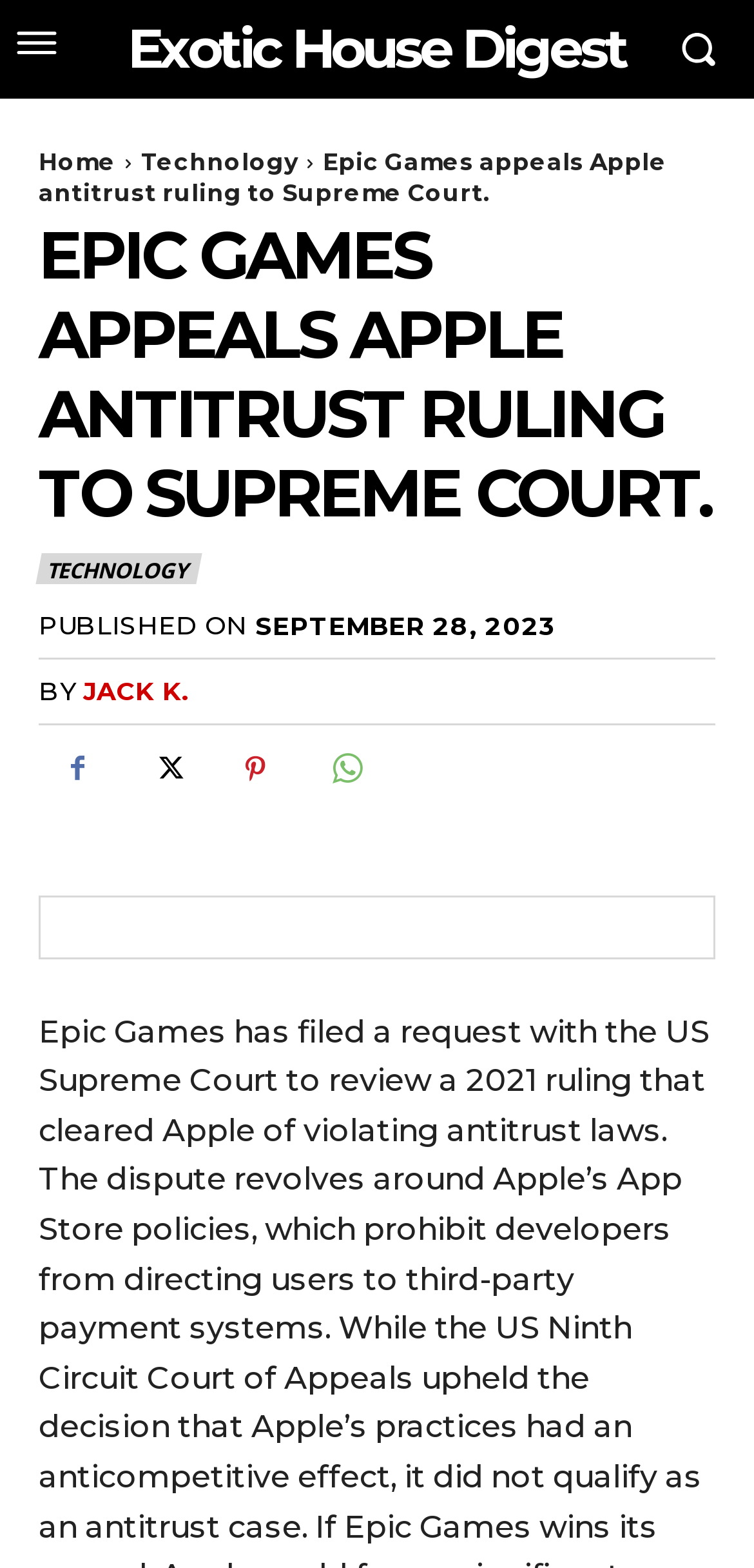Identify the bounding box coordinates of the HTML element based on this description: "Exotic House Digest".

[0.169, 0.012, 0.831, 0.05]